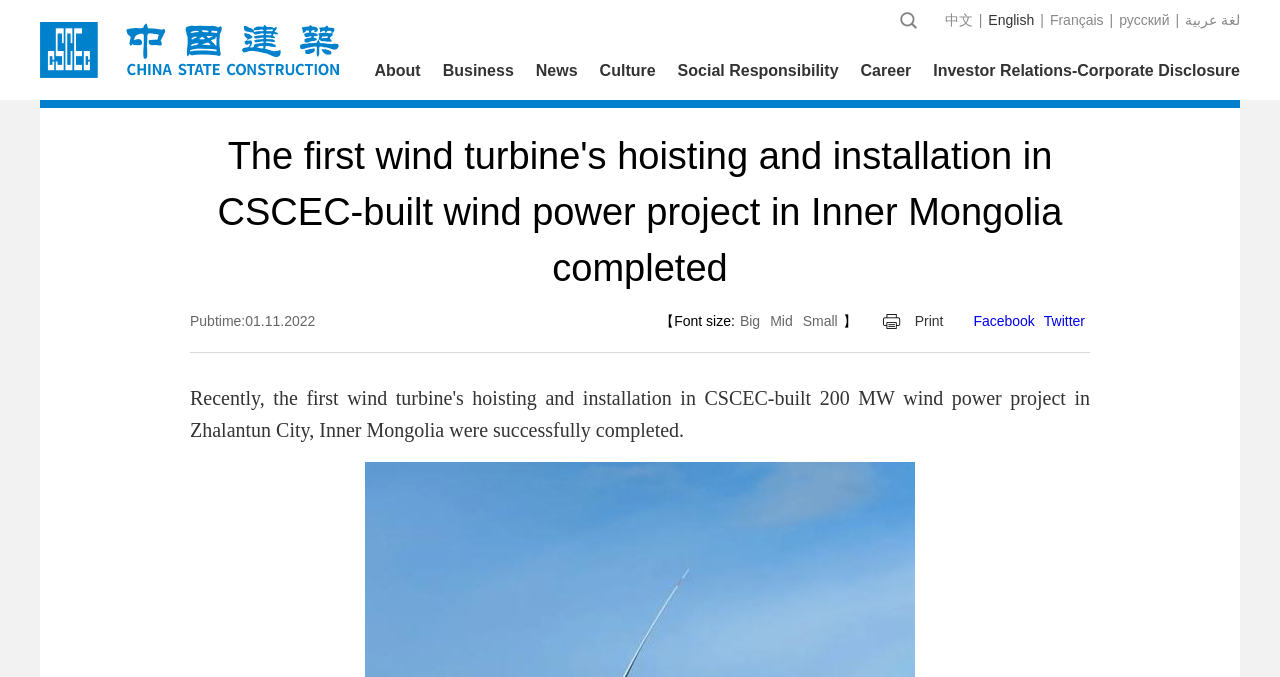Determine the bounding box for the UI element that matches this description: "Investor Relations-Corporate Disclosure".

[0.729, 0.081, 0.969, 0.148]